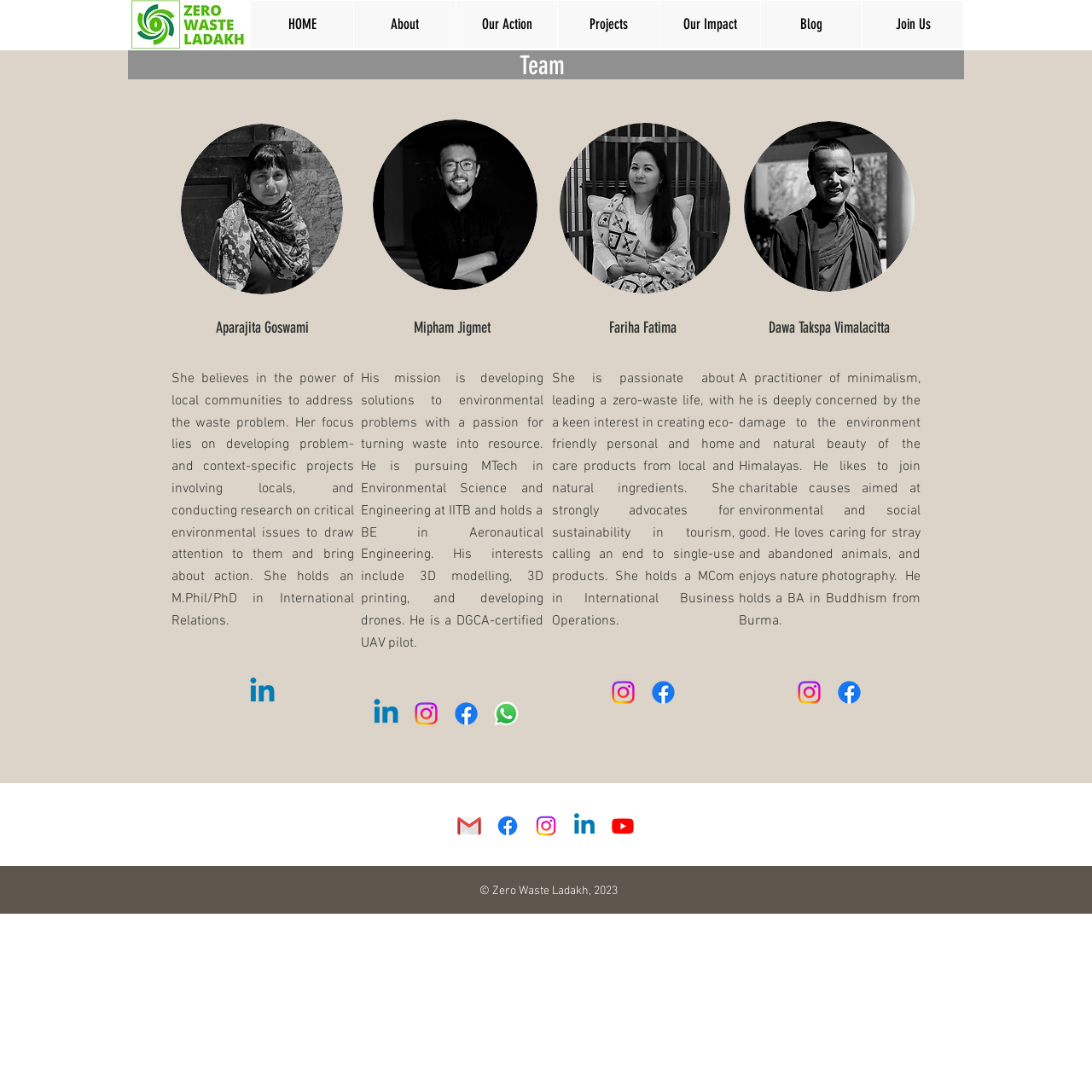Highlight the bounding box of the UI element that corresponds to this description: "About".

[0.323, 0.001, 0.417, 0.044]